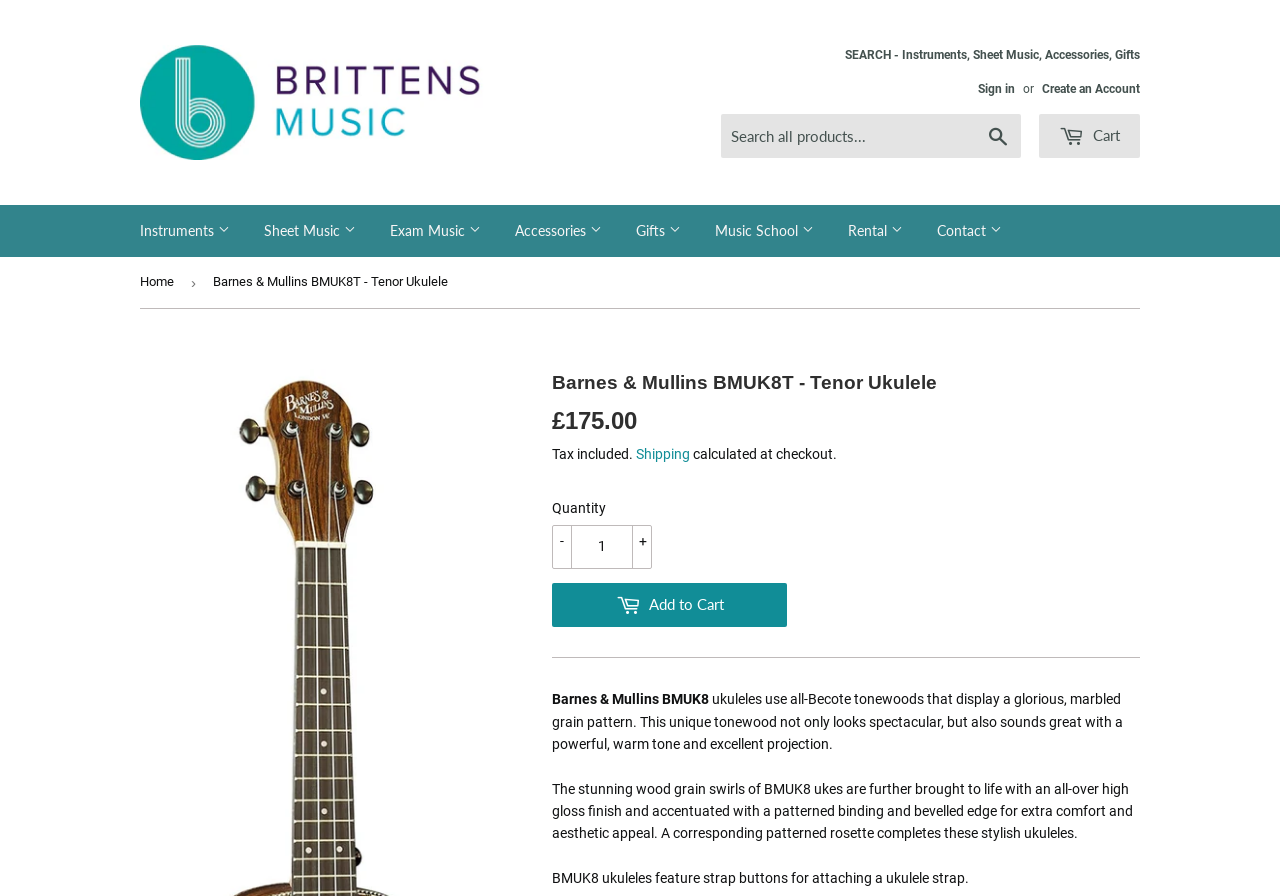Elaborate on the information and visuals displayed on the webpage.

This webpage is about Barnes & Mullins BMUK8T Tenor Ukulele, specifically on Brittens Music website. At the top, there is a layout table with several links, including "Brittens Music" with an image, "SEARCH - Instruments, Sheet Music, Accessories, Gifts", "Sign in", "Create an Account", and a search box with a "Search" button. 

Below the top section, there are two main categories: "Instruments" and "Sheet Music". The "Instruments" category has several subcategories, including "Piano and Keyboard", "Bowed Strings", "Guitar and Band", "Woodwind", "Brass", and "Drums & Percussion", each with their own sub-subcategories. The "Sheet Music" category also has several subcategories, including "Piano & Keyboard", "Bowed Strings", "Guitar & Band", "Voice and Choral", "Woodwind", and "Brass", each with their own sub-subcategories.